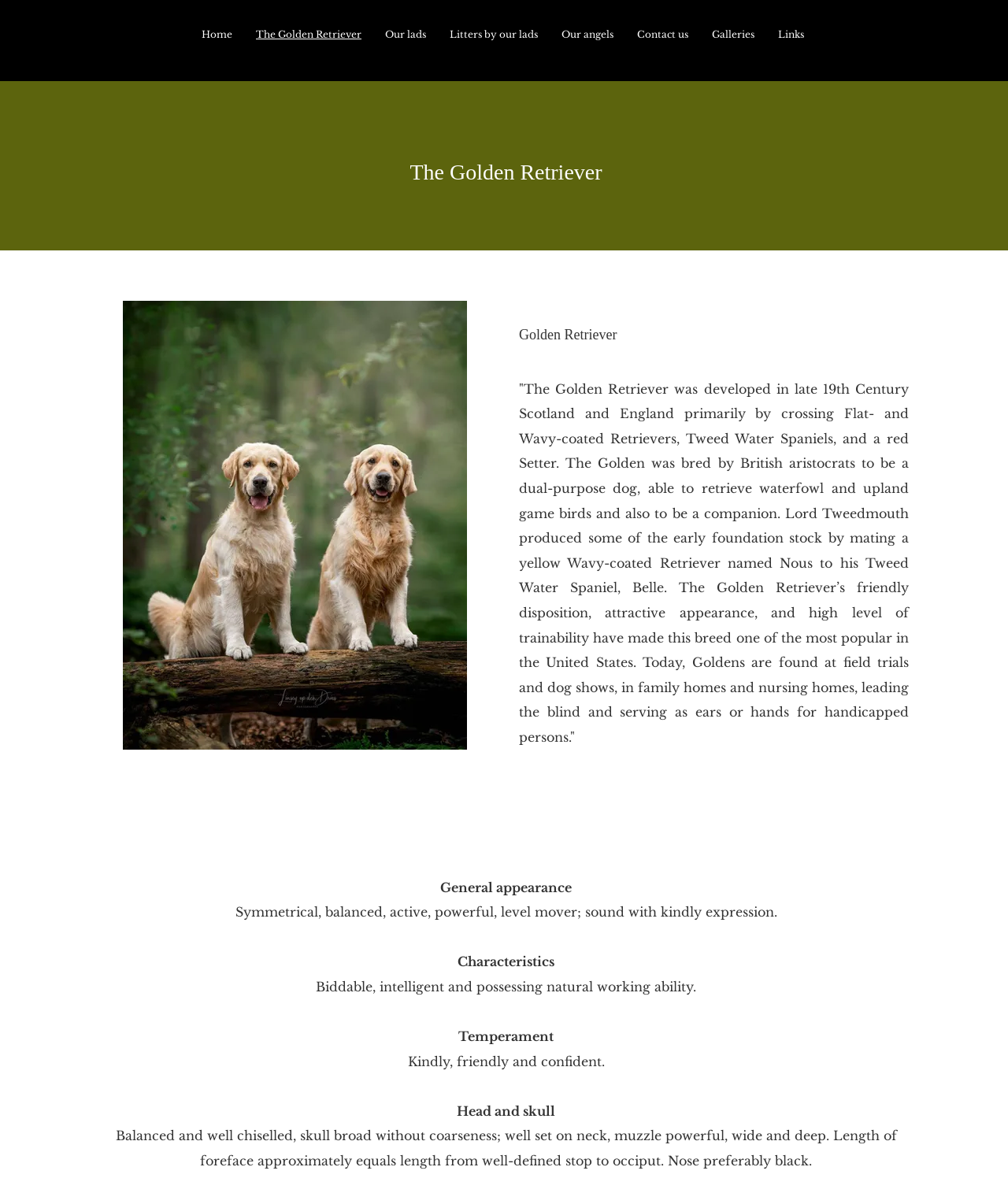Given the element description: "The Golden Retriever", predict the bounding box coordinates of the UI element it refers to, using four float numbers between 0 and 1, i.e., [left, top, right, bottom].

[0.242, 0.023, 0.37, 0.033]